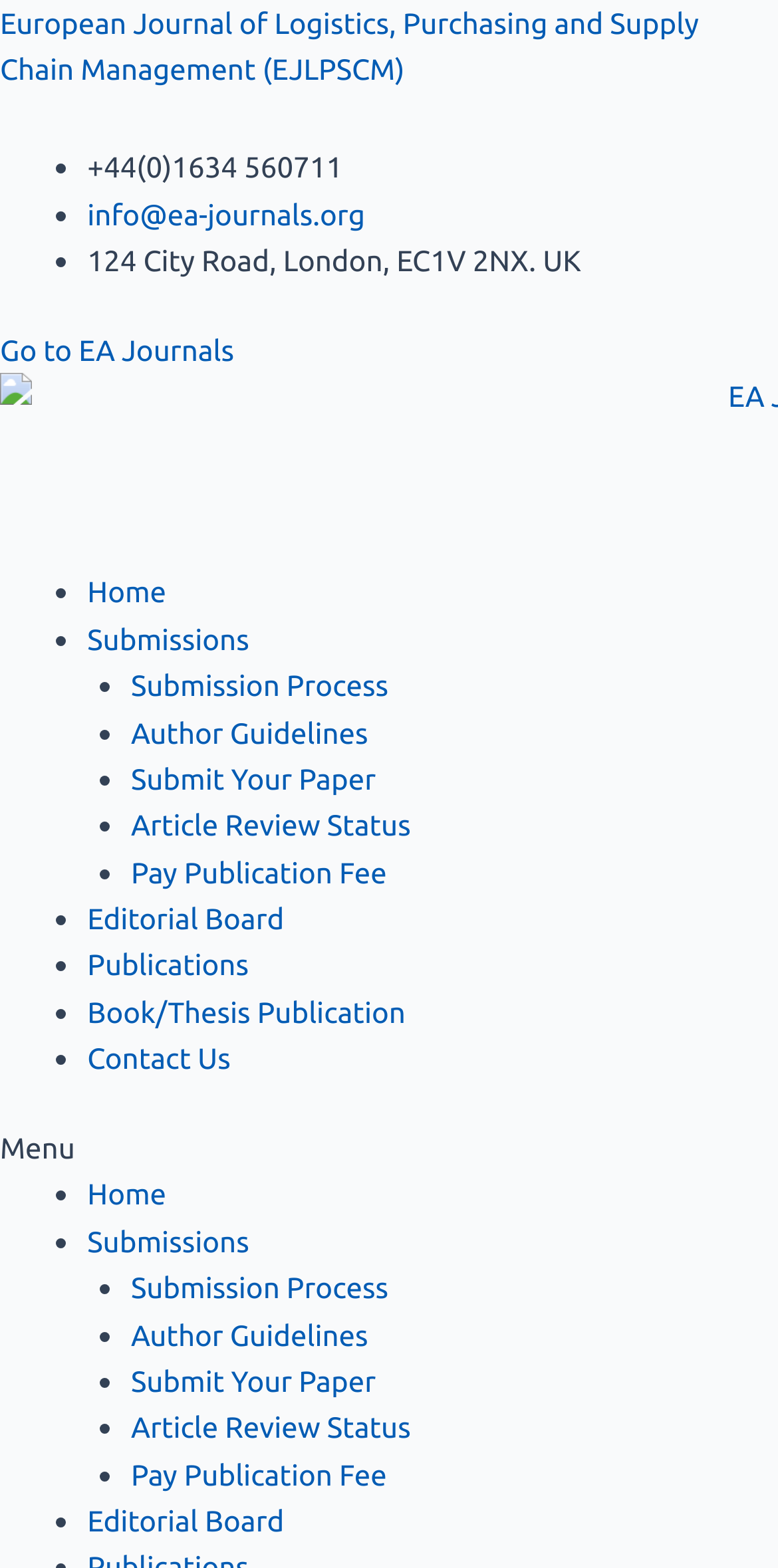What is the address of the journal?
Please provide a single word or phrase as your answer based on the image.

124 City Road, London, EC1V 2NX. UK